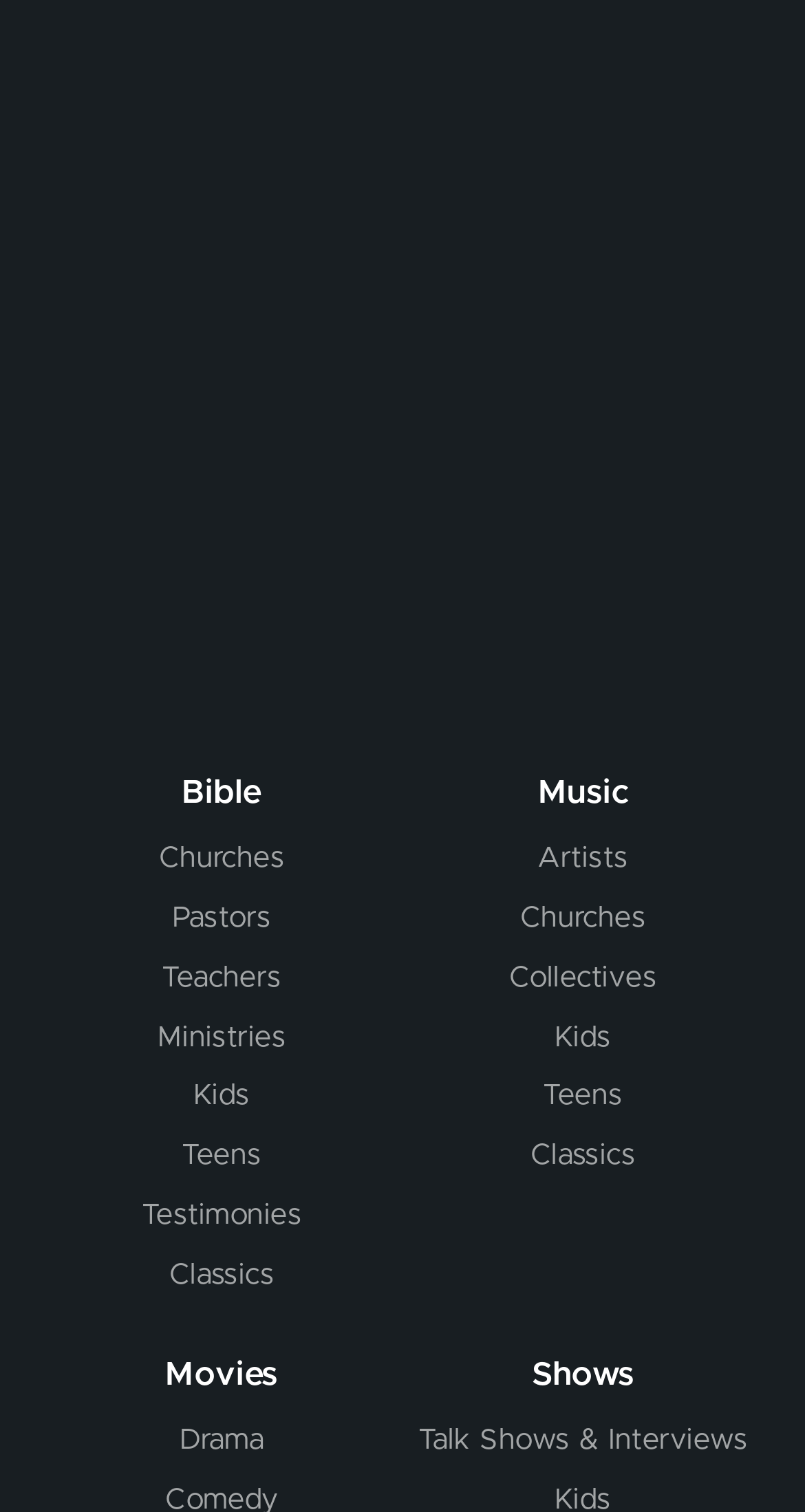Please respond to the question with a concise word or phrase:
How many main categories are under 'GROUP OF BRANDS'?

3